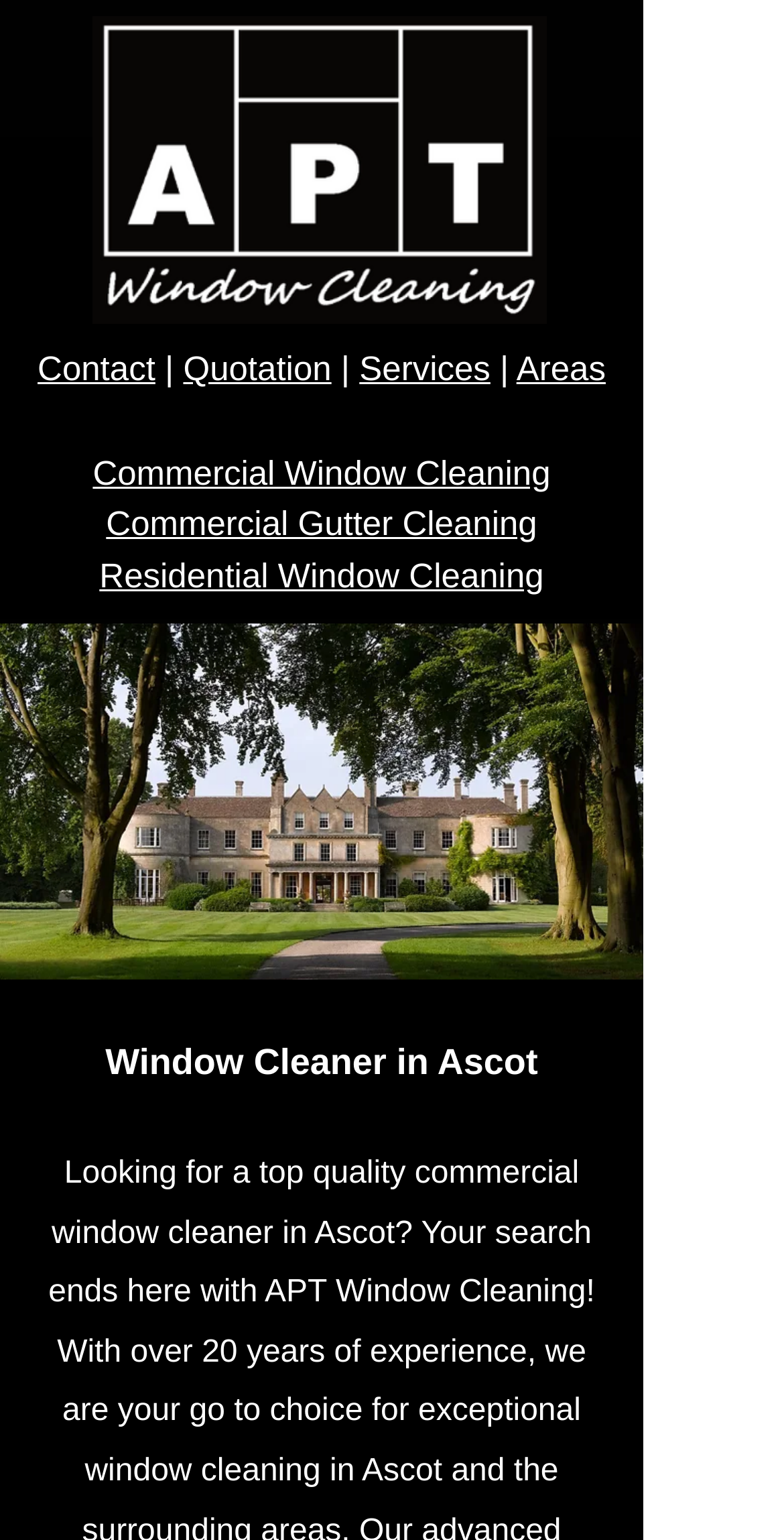Please use the details from the image to answer the following question comprehensively:
What is the main service offered by this company?

Based on the webpage, I can see that the company offers various services related to window cleaning, including commercial window cleaning, residential window cleaning, and commercial gutter cleaning. The heading 'Window Cleaner in Ascot' and the links 'Commercial Window Cleaning', 'Residential Window Cleaning', and 'Commercial Gutter Cleaning' suggest that window cleaning is the main service offered by this company.